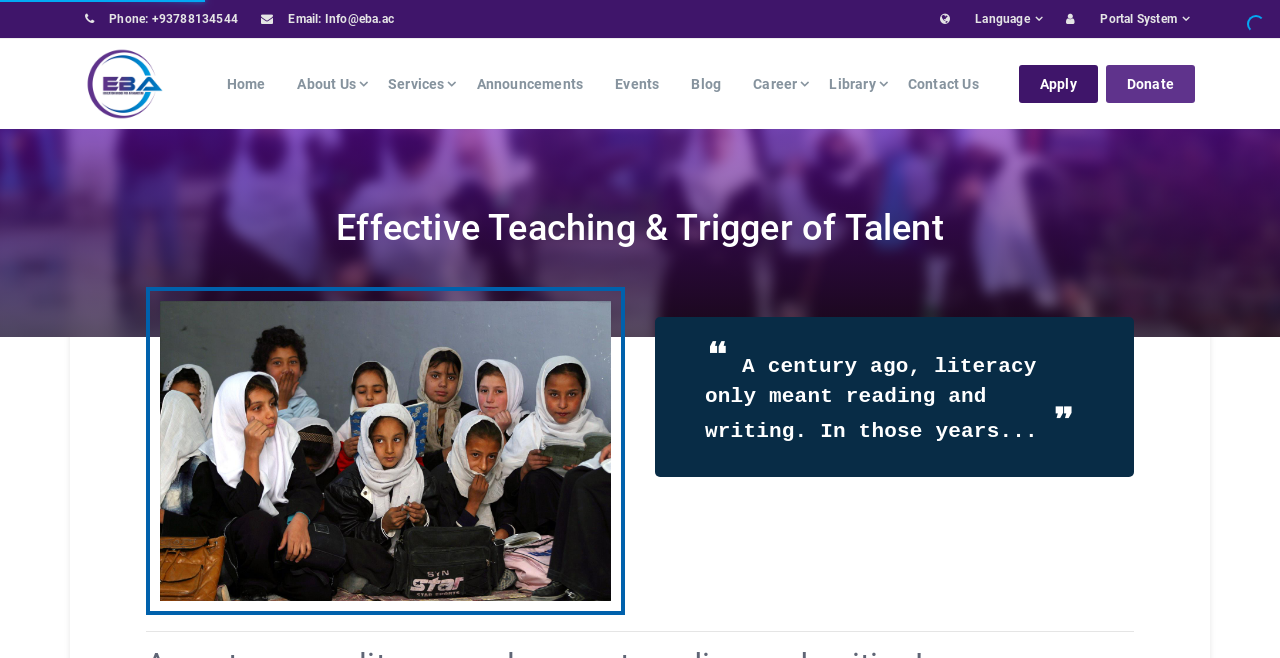Can you extract the headline from the webpage for me?

Effective Teaching & Trigger of Talent